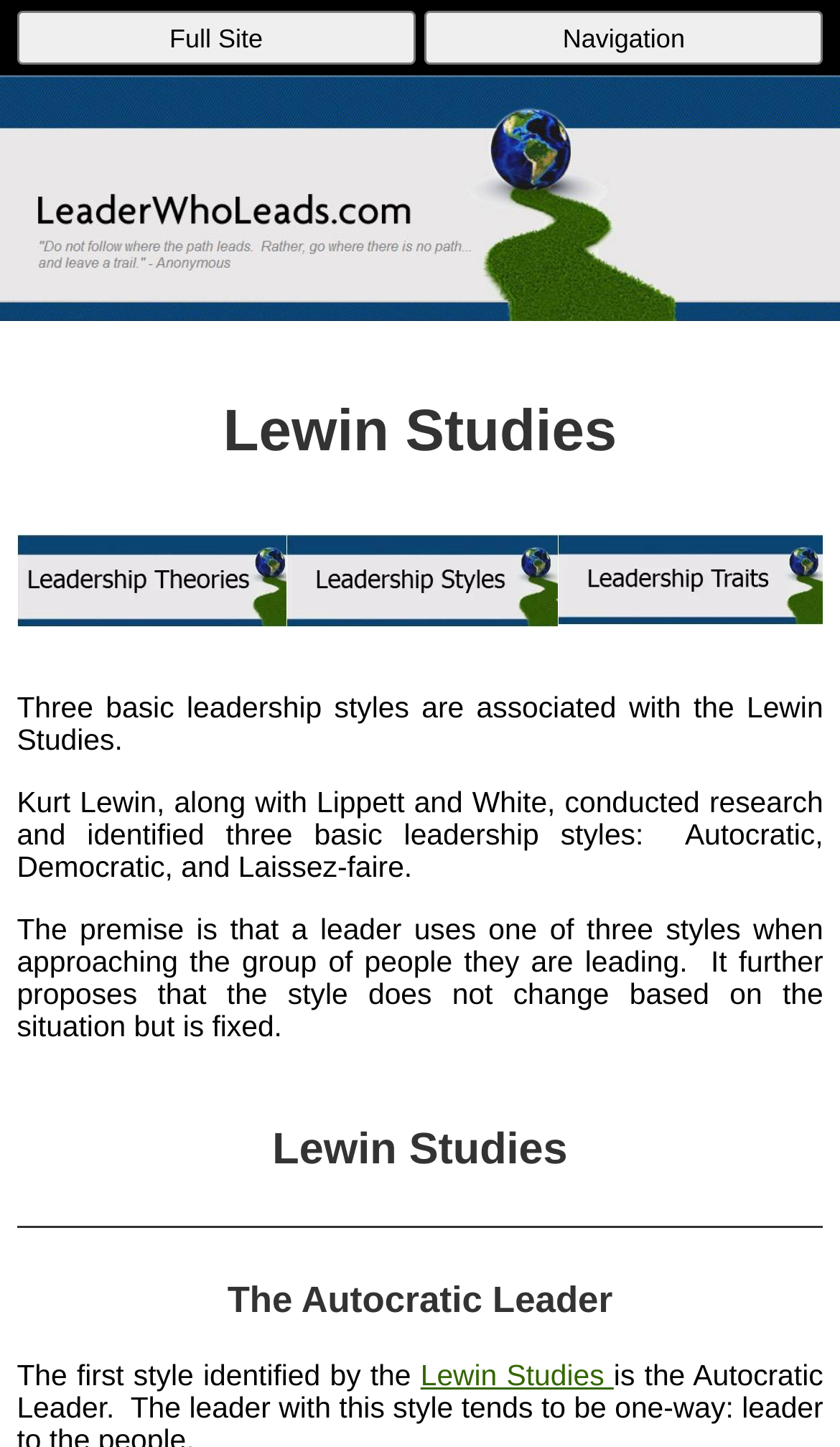Give a complete and precise description of the webpage's appearance.

The webpage is about the Lewin Studies, which focuses on three basic leadership styles: Autocratic, Democratic, and Laissez-faire. At the top, there are two buttons, "Full Site" and "Navigation", positioned side by side, taking up about half of the screen width each. Below these buttons, there is a heading "Lewin Studies" that spans the full width of the screen.

Underneath the heading, there is a table with three columns, each containing a link to a different topic: "Go to Leadership Theories", "Go to Leadership Styles", and "Go to Leadership Traits". Each link is accompanied by an image. The links and images are evenly spaced and take up about a third of the screen width each.

Following the table, there are three paragraphs of text that provide an introduction to the Lewin Studies and the three leadership styles. The text is positioned at the top-left of the screen and spans about three-quarters of the screen width.

Below the introductory text, there are two headings: "Lewin Studies" and "The Autocratic Leader". The first heading is positioned at the top-left of the screen, while the second heading is positioned slightly below it. Underneath the second heading, there is a sentence of text that starts with "The first style identified by the" and includes a link to "Lewin Studies".